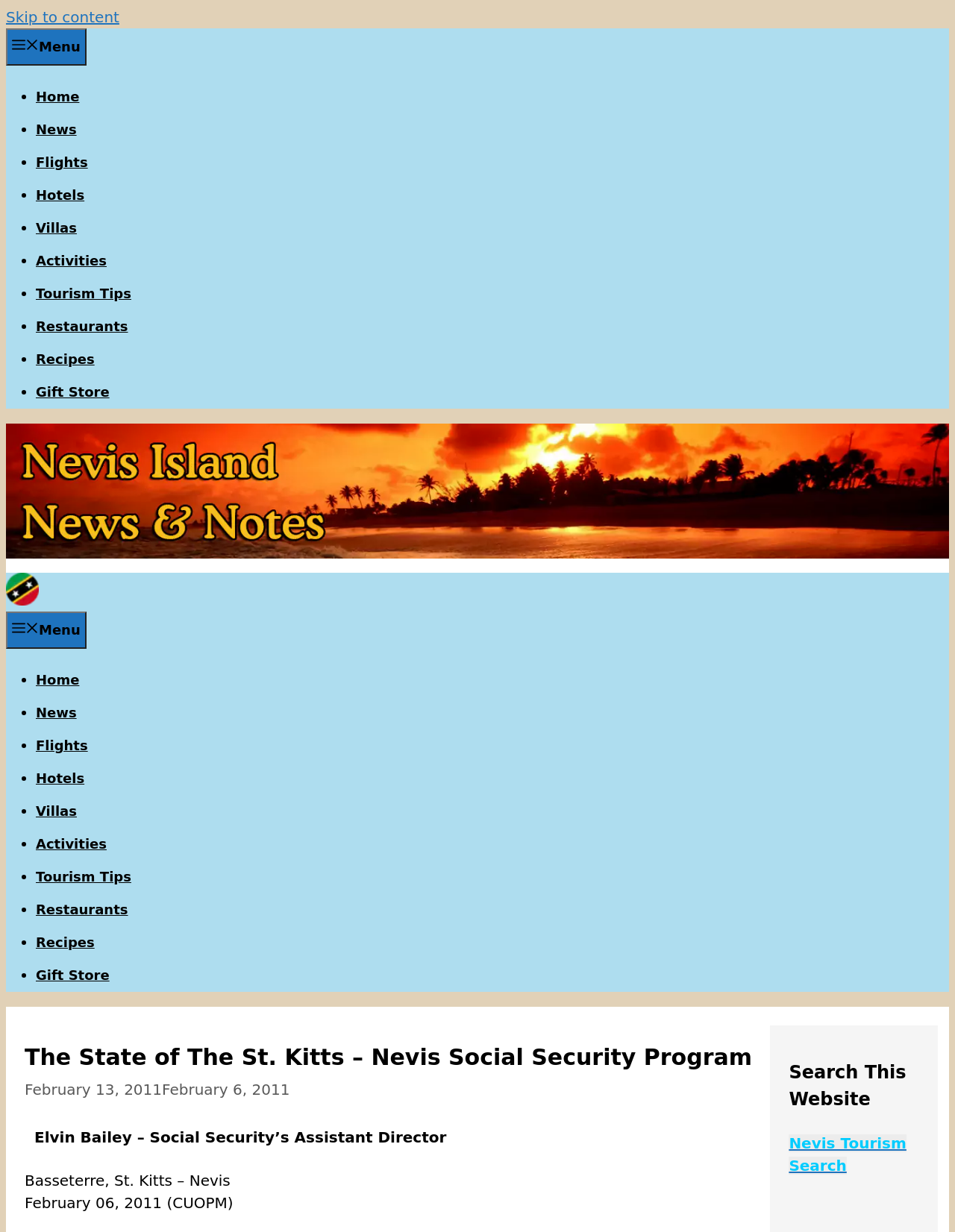Please locate and generate the primary heading on this webpage.

The State of The St. Kitts – Nevis Social Security Program